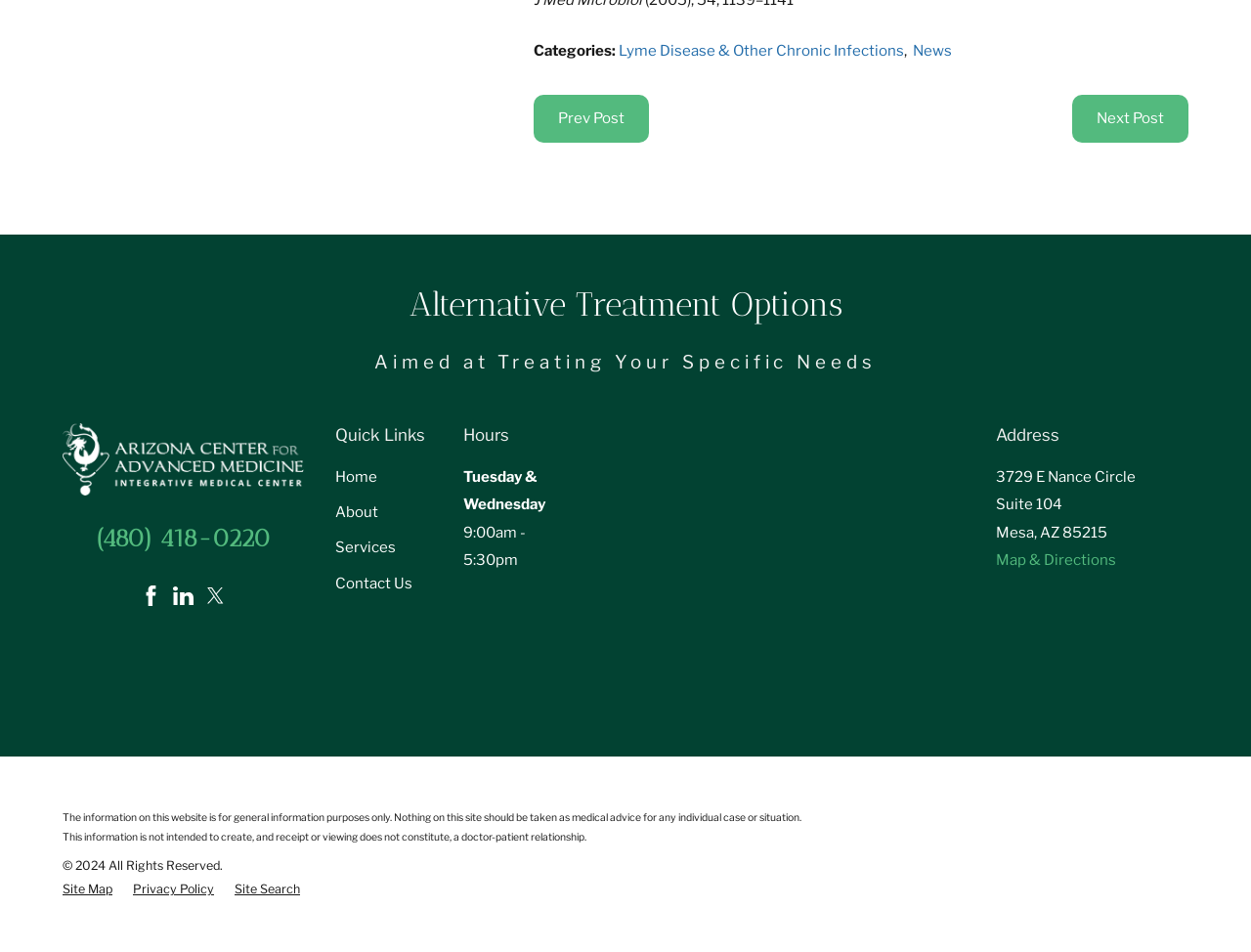Provide a one-word or short-phrase answer to the question:
What is the phone number of the medical center?

(480) 418-0220